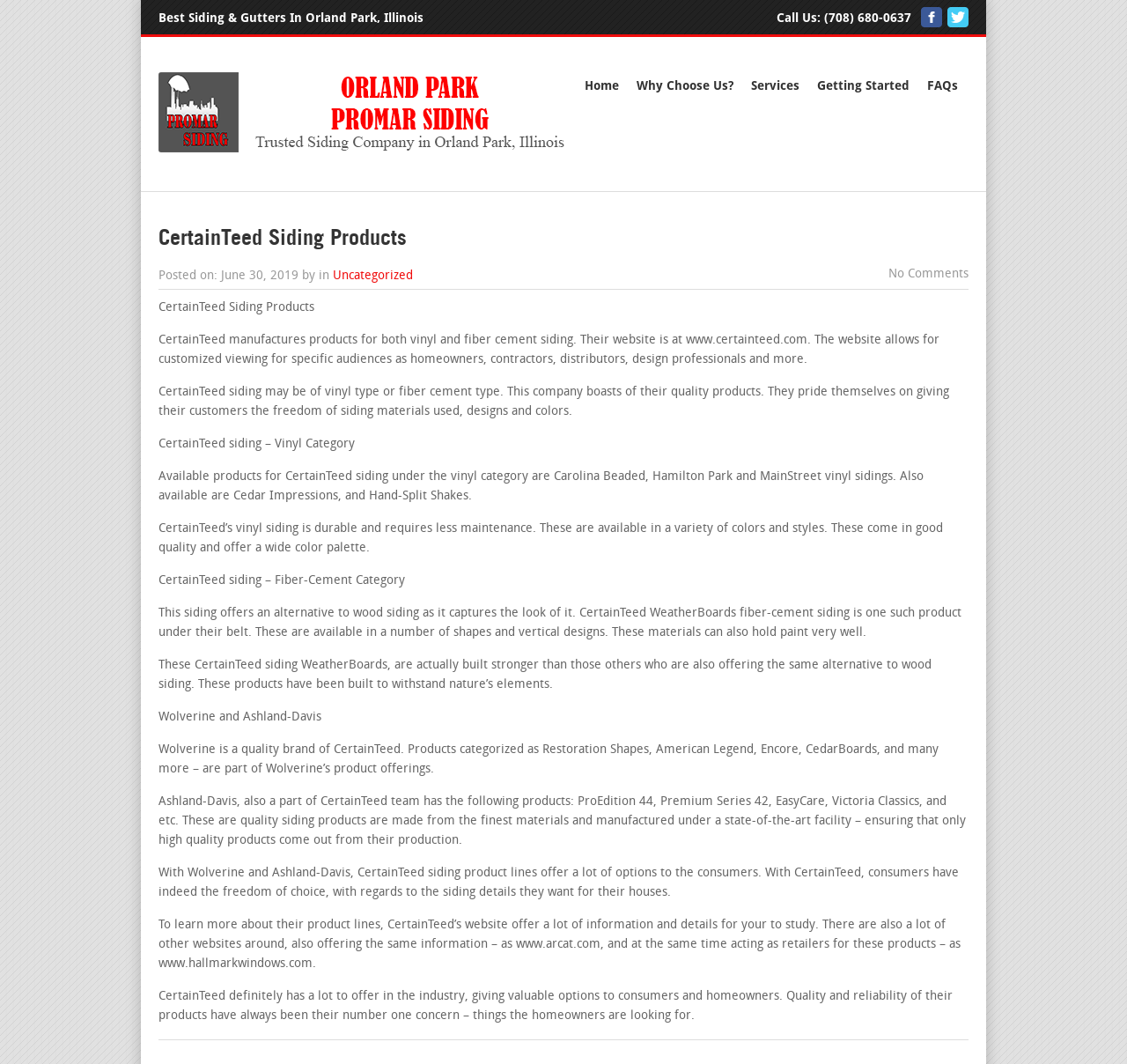How many categories of siding products does CertainTeed offer?
Please provide a single word or phrase as the answer based on the screenshot.

Two